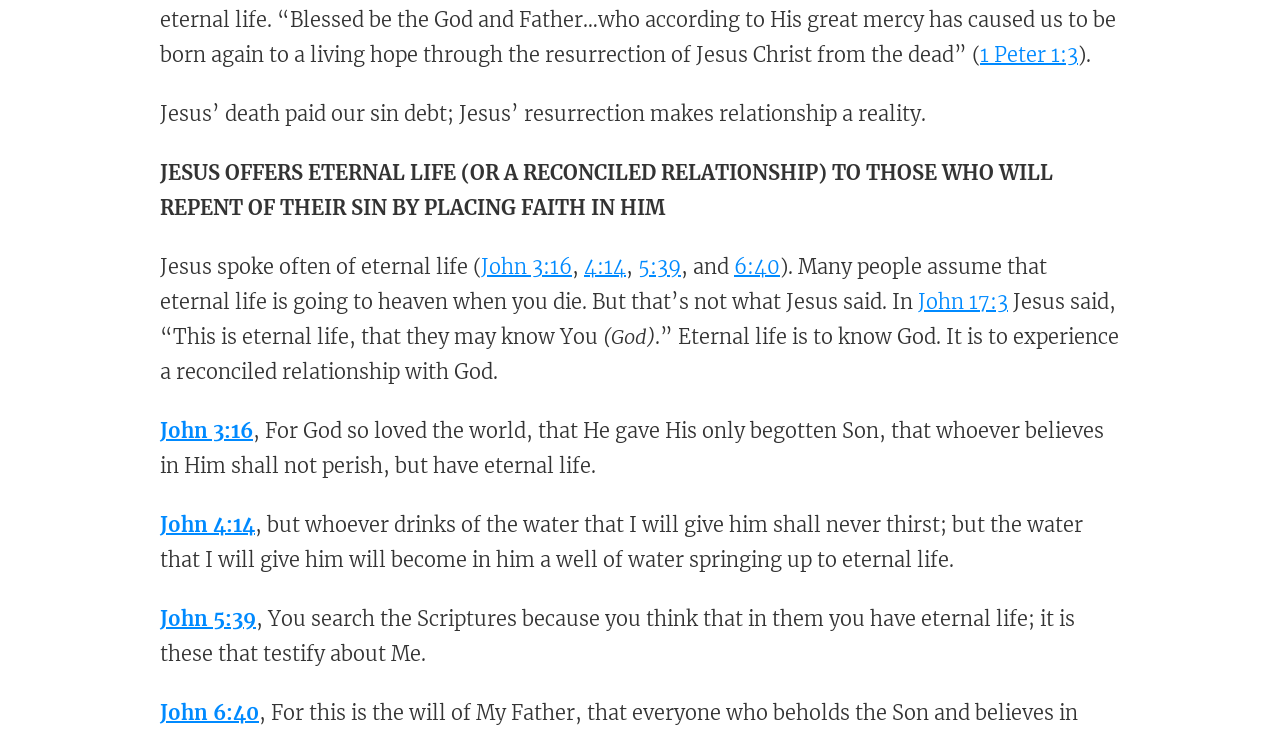Refer to the screenshot and give an in-depth answer to this question: What is the main topic of this webpage?

The webpage appears to be discussing the concept of eternal life, specifically in the context of Christianity, as evidenced by the numerous references to Bible verses and quotes from Jesus.